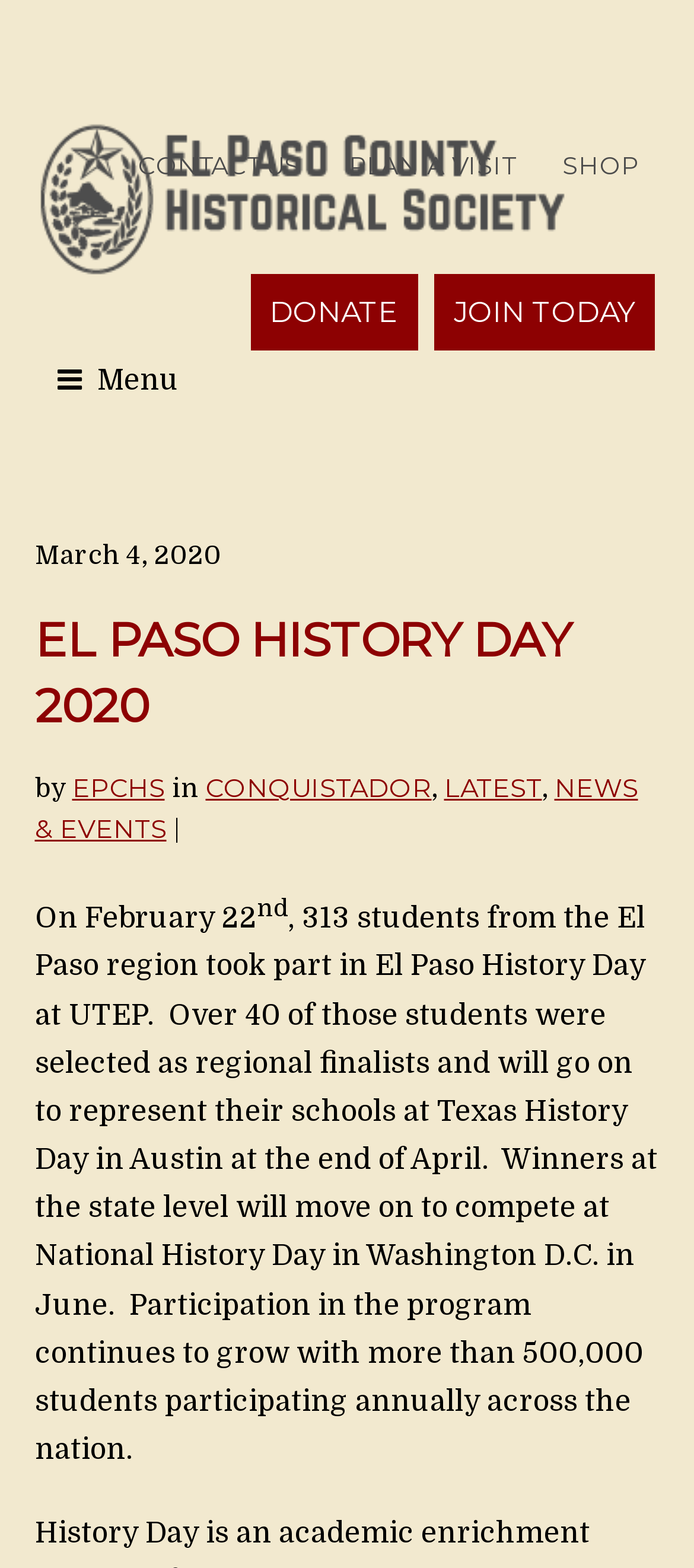Determine the bounding box coordinates of the area to click in order to meet this instruction: "Visit the 'PLAN A VISIT' page".

[0.478, 0.083, 0.765, 0.129]